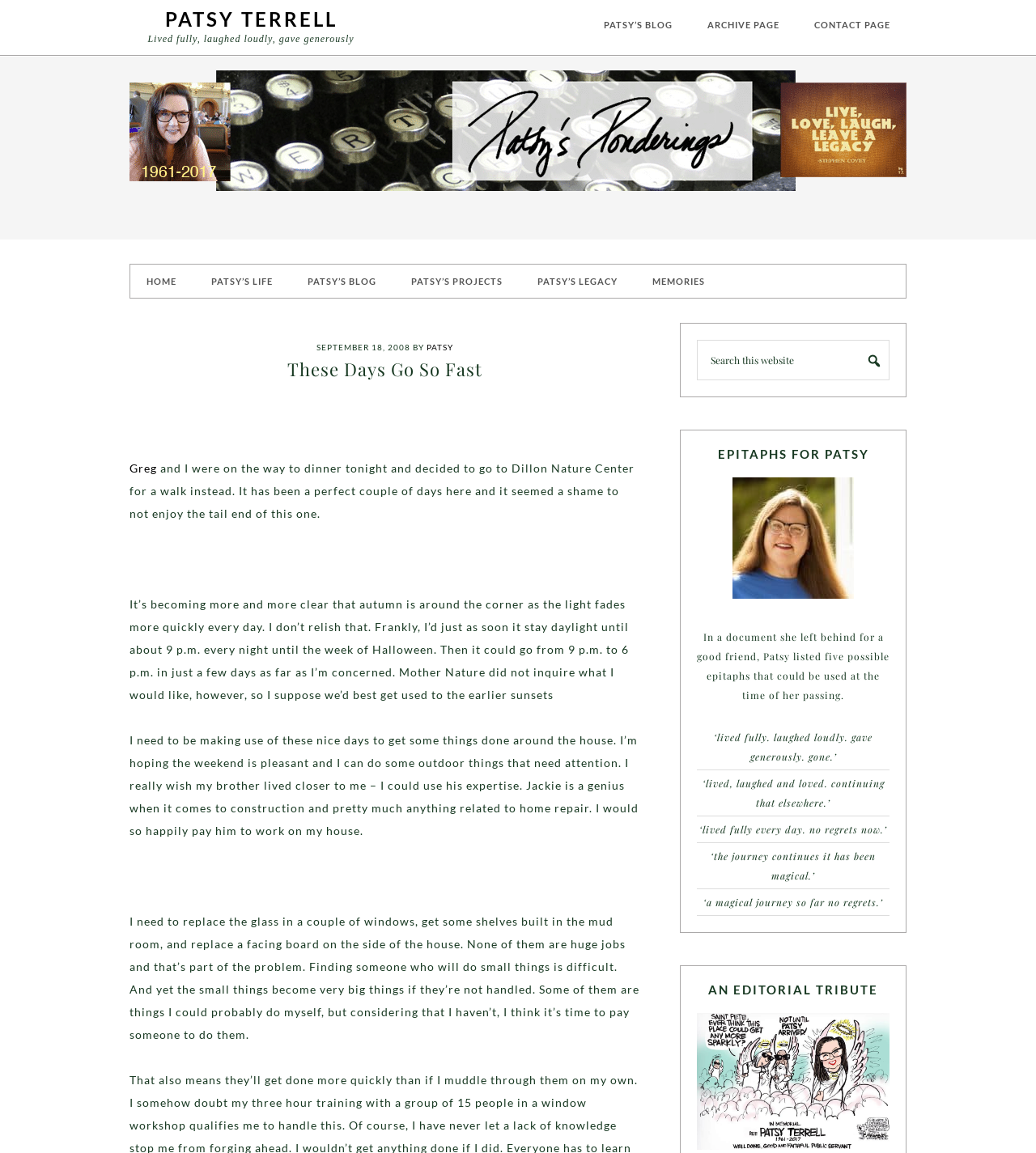What is the blogger's relationship to Jackie?
Provide a fully detailed and comprehensive answer to the question.

The blogger mentions Jackie as their brother, stating 'I really wish my brother lived closer to me' in the blog post.